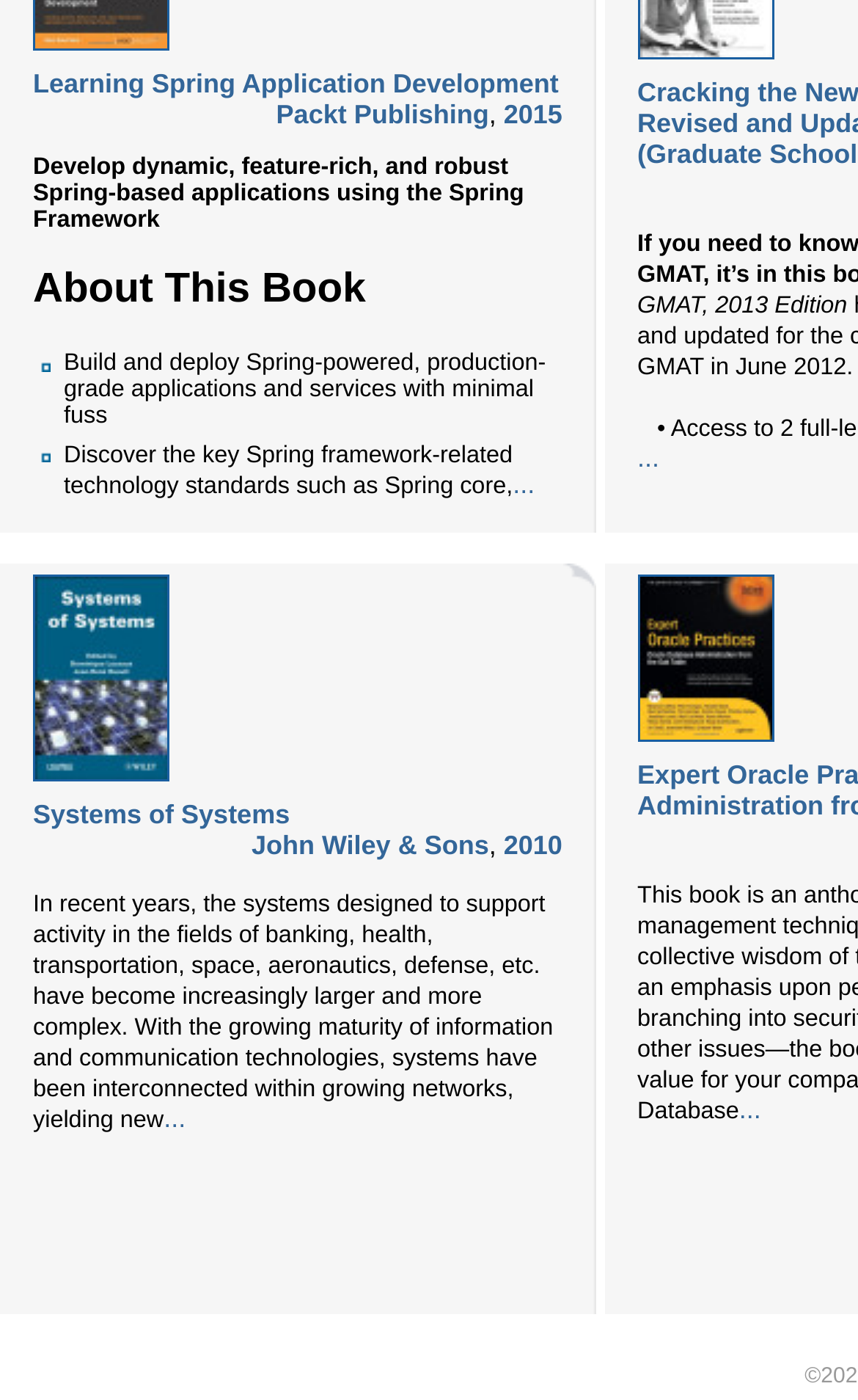Provide your answer in a single word or phrase: 
What is the publisher of the book 'Systems of Systems'?

John Wiley & Sons